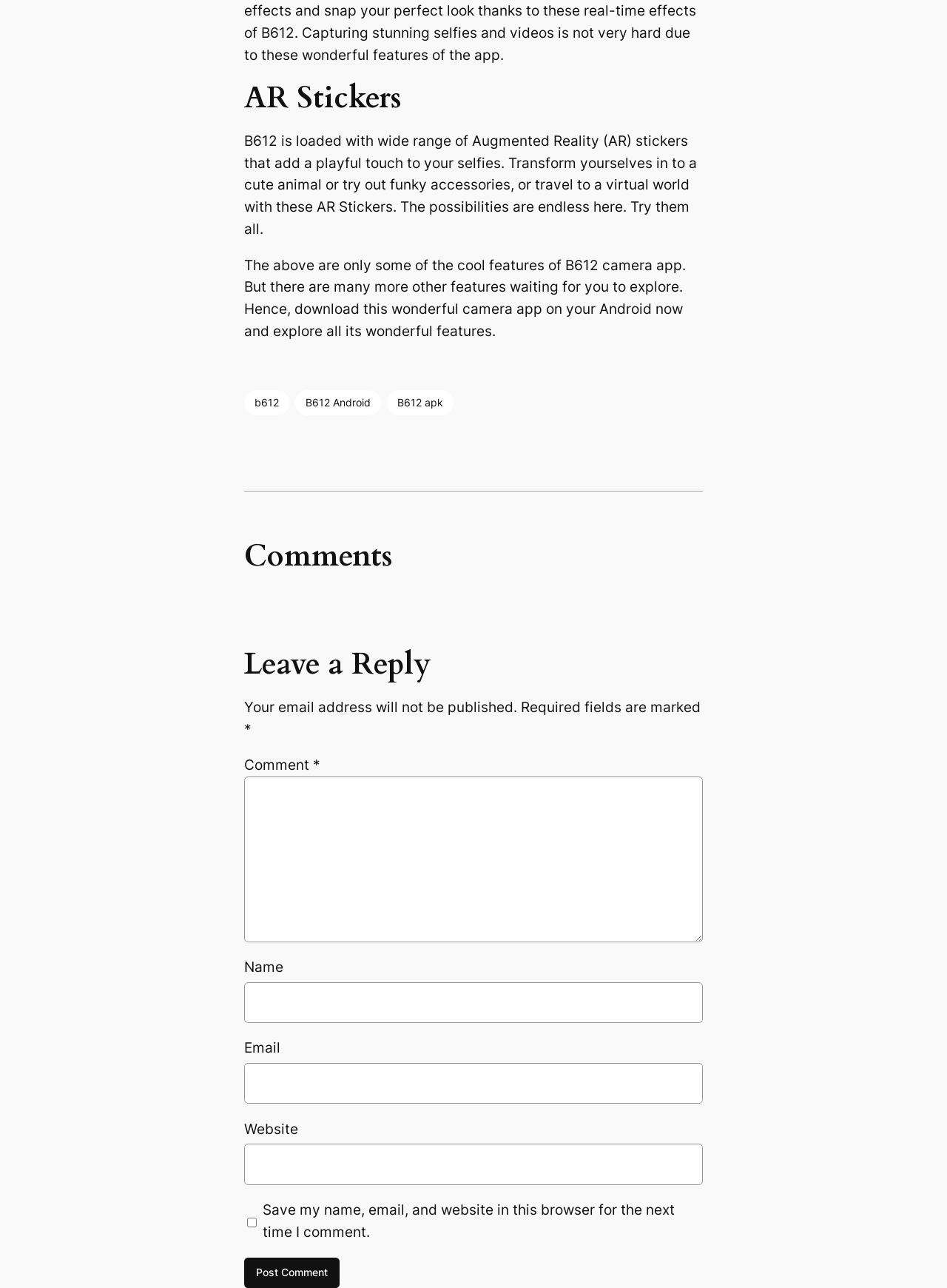Locate the bounding box coordinates of the area where you should click to accomplish the instruction: "Click on the 'B612 apk' link".

[0.409, 0.303, 0.479, 0.322]